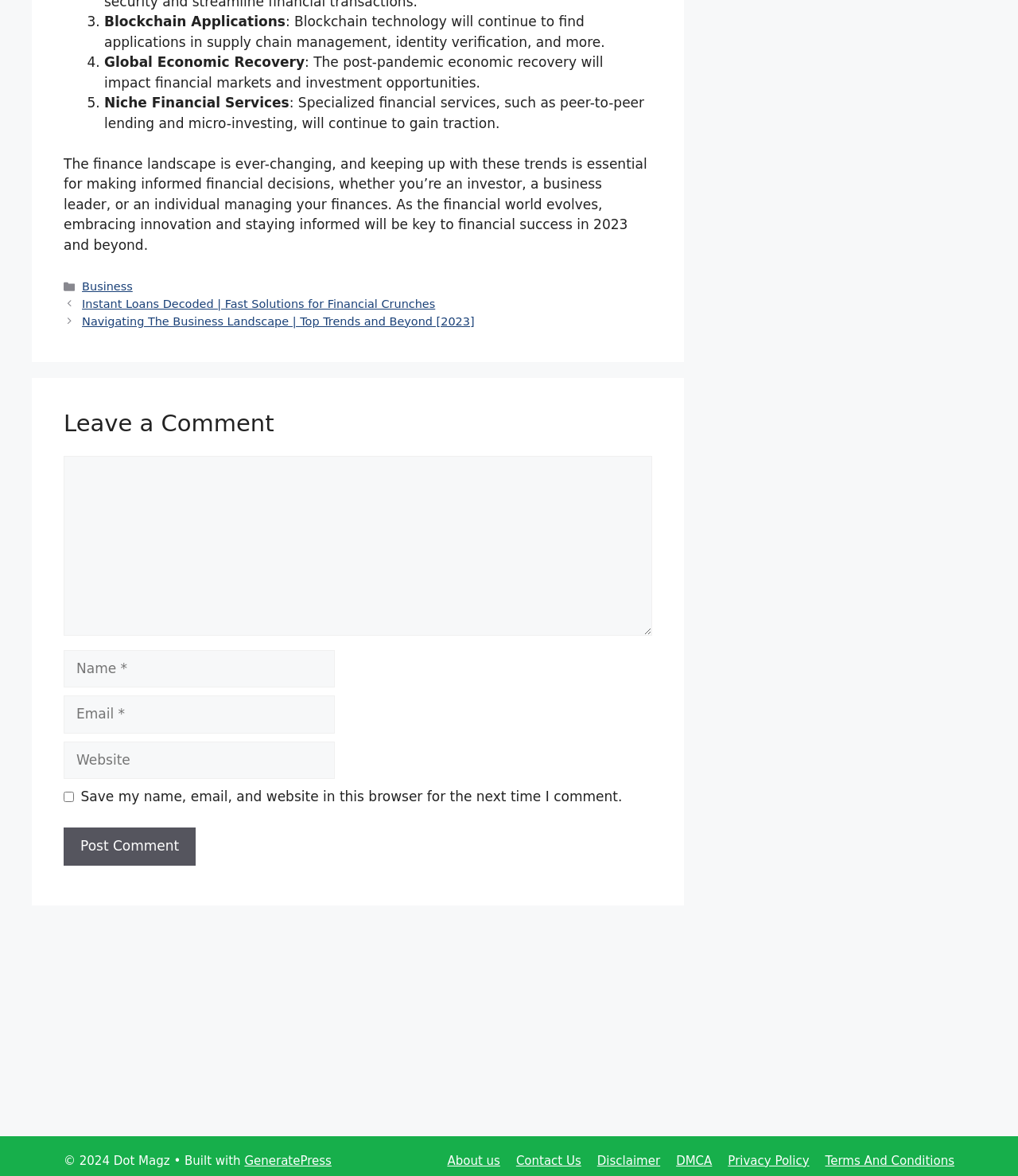Using the information in the image, give a detailed answer to the following question: What is the purpose of the comment section?

The comment section is located at the bottom of the webpage and contains a text box labeled 'Comment', along with fields for name, email, and website. The presence of a 'Post Comment' button suggests that the purpose of this section is to allow users to leave comments or feedback on the webpage's content.